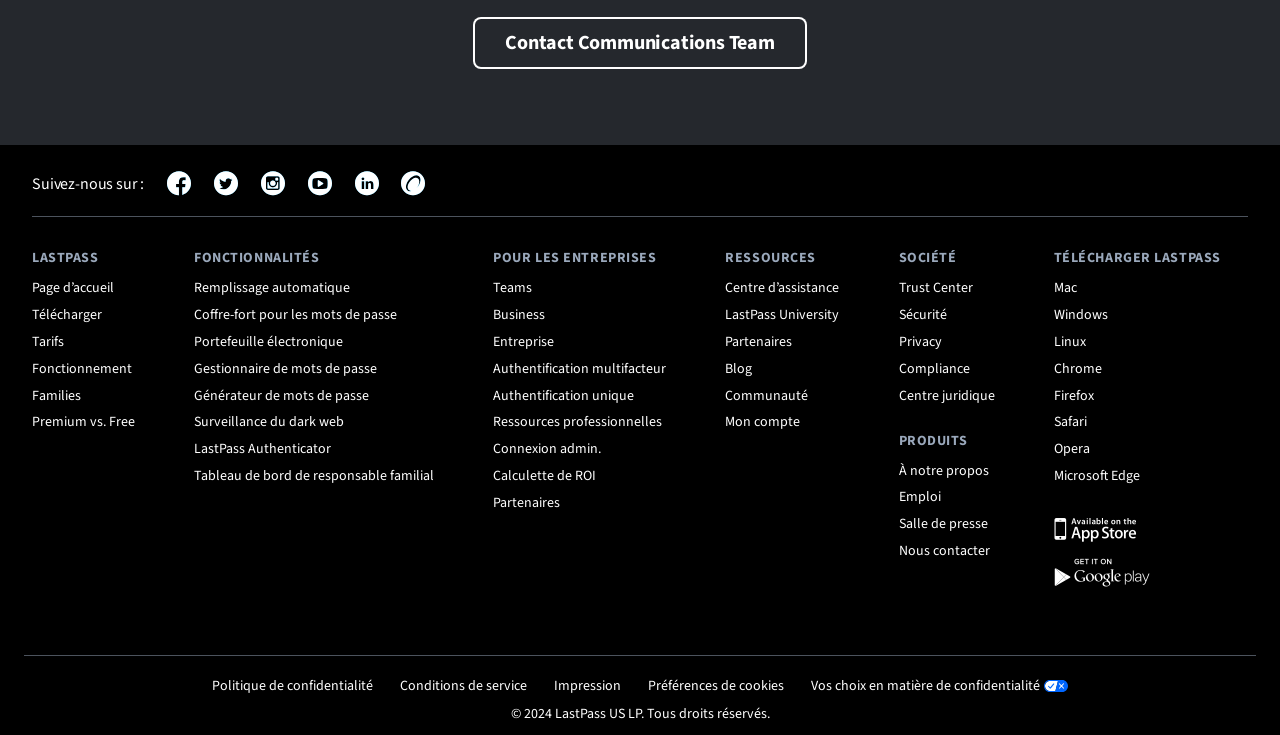Identify the bounding box coordinates of the section that should be clicked to achieve the task described: "Follow LastPass on Facebook".

[0.131, 0.234, 0.149, 0.264]